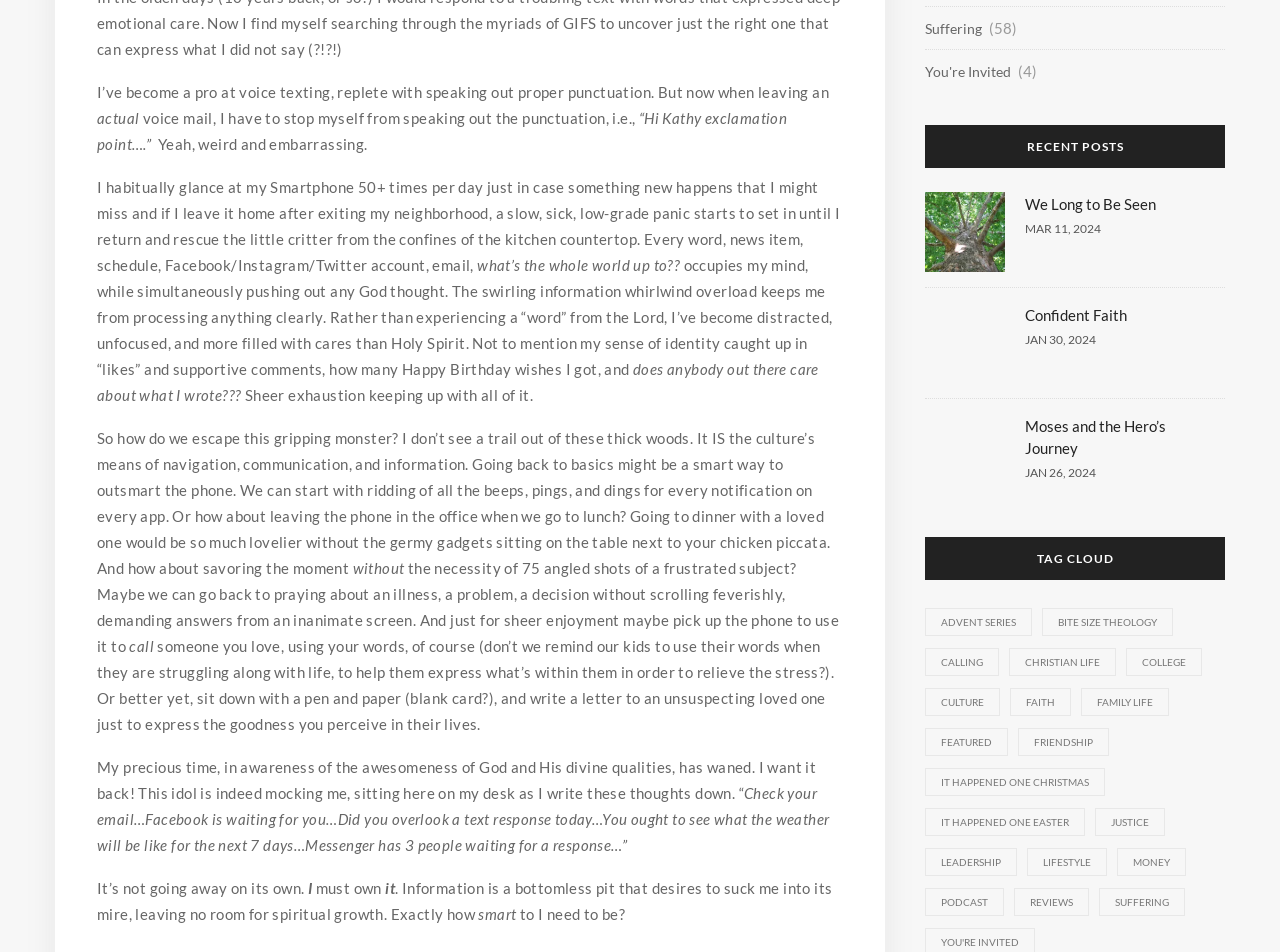Please find the bounding box coordinates of the clickable region needed to complete the following instruction: "View 'Reviews'". The bounding box coordinates must consist of four float numbers between 0 and 1, i.e., [left, top, right, bottom].

[0.792, 0.933, 0.851, 0.963]